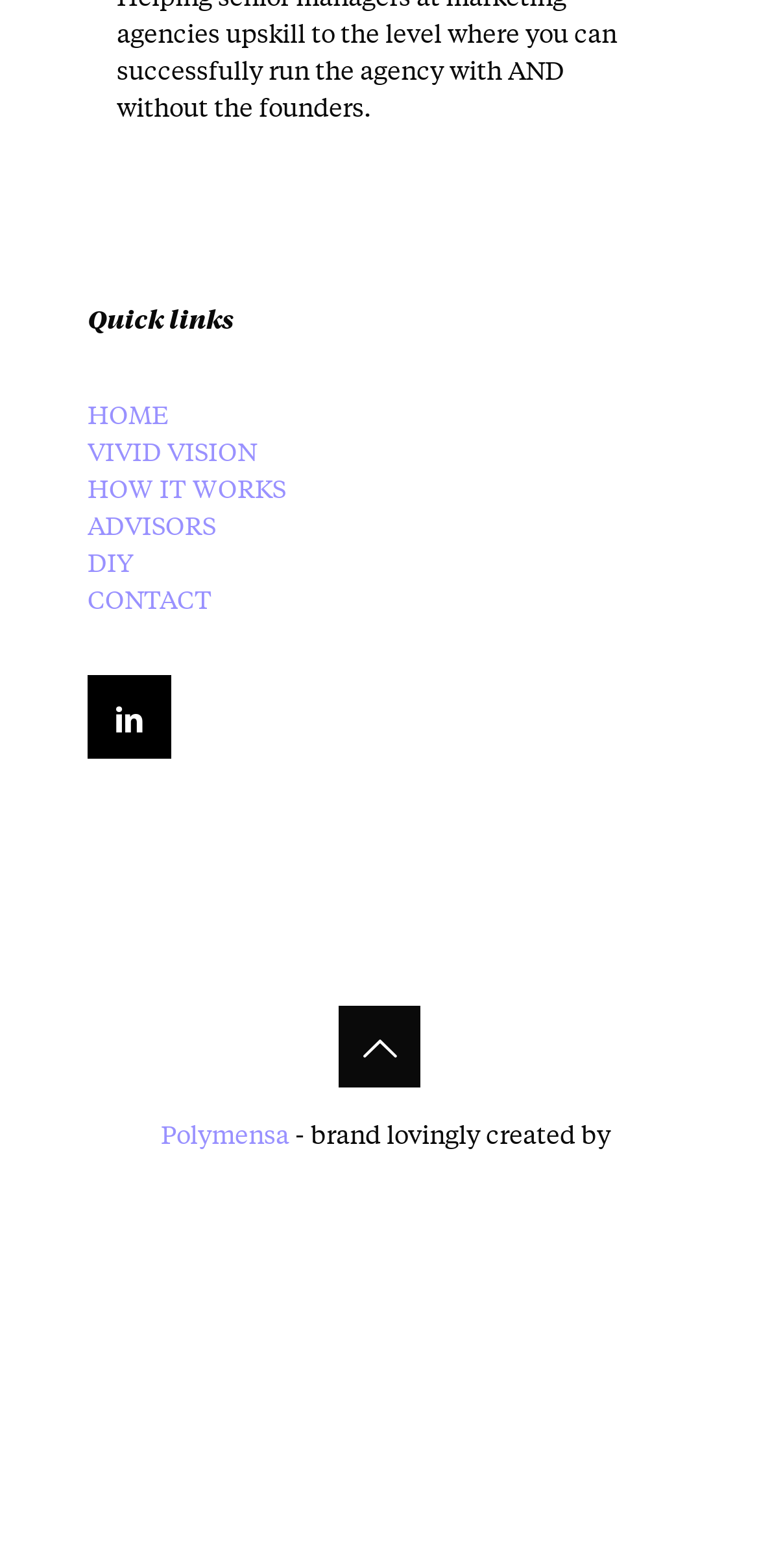Specify the bounding box coordinates of the area to click in order to follow the given instruction: "Click on the button with icon."

[0.151, 0.443, 0.19, 0.47]